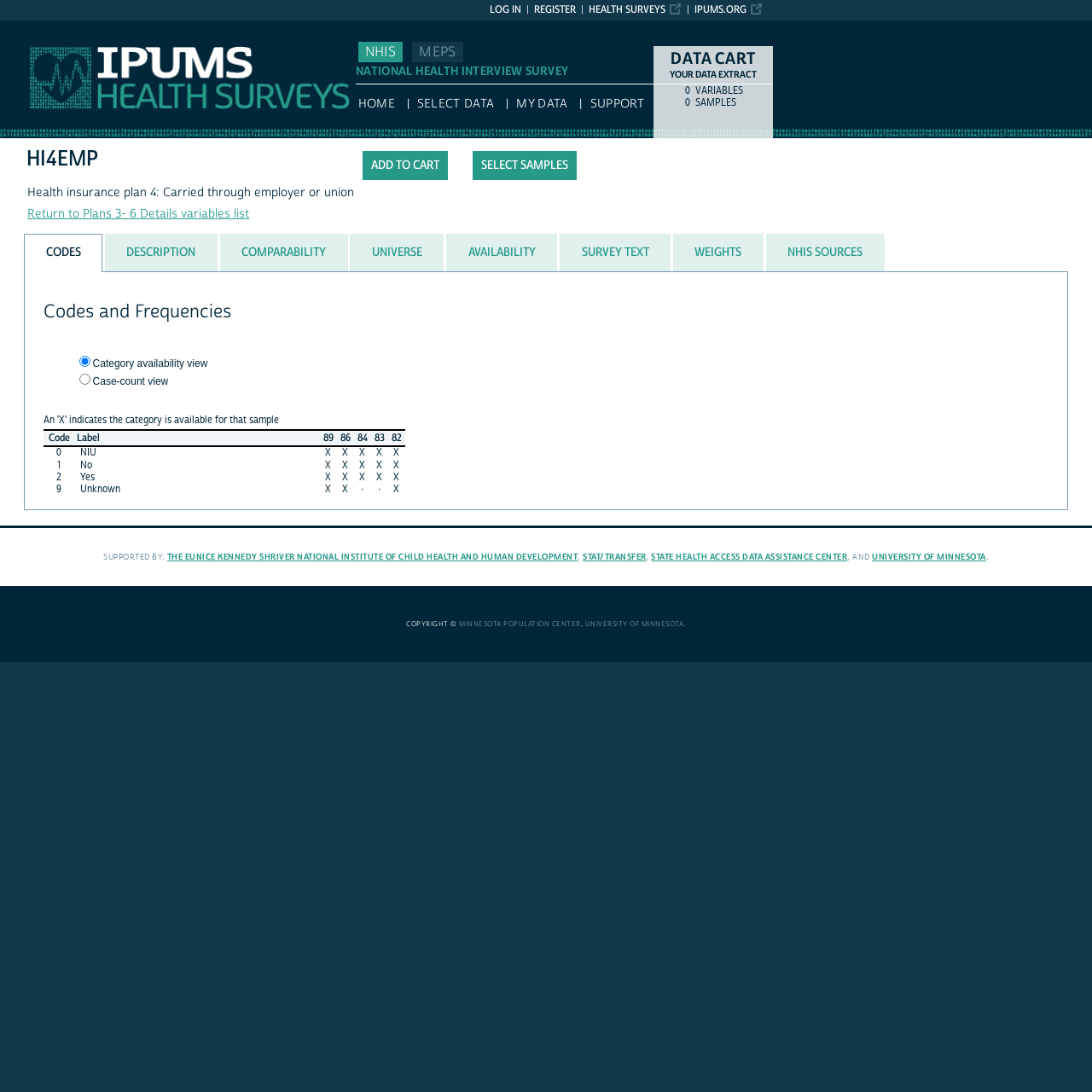Pinpoint the bounding box coordinates of the element to be clicked to execute the instruction: "Select the 'DESCRIPTION' tab".

[0.096, 0.214, 0.199, 0.248]